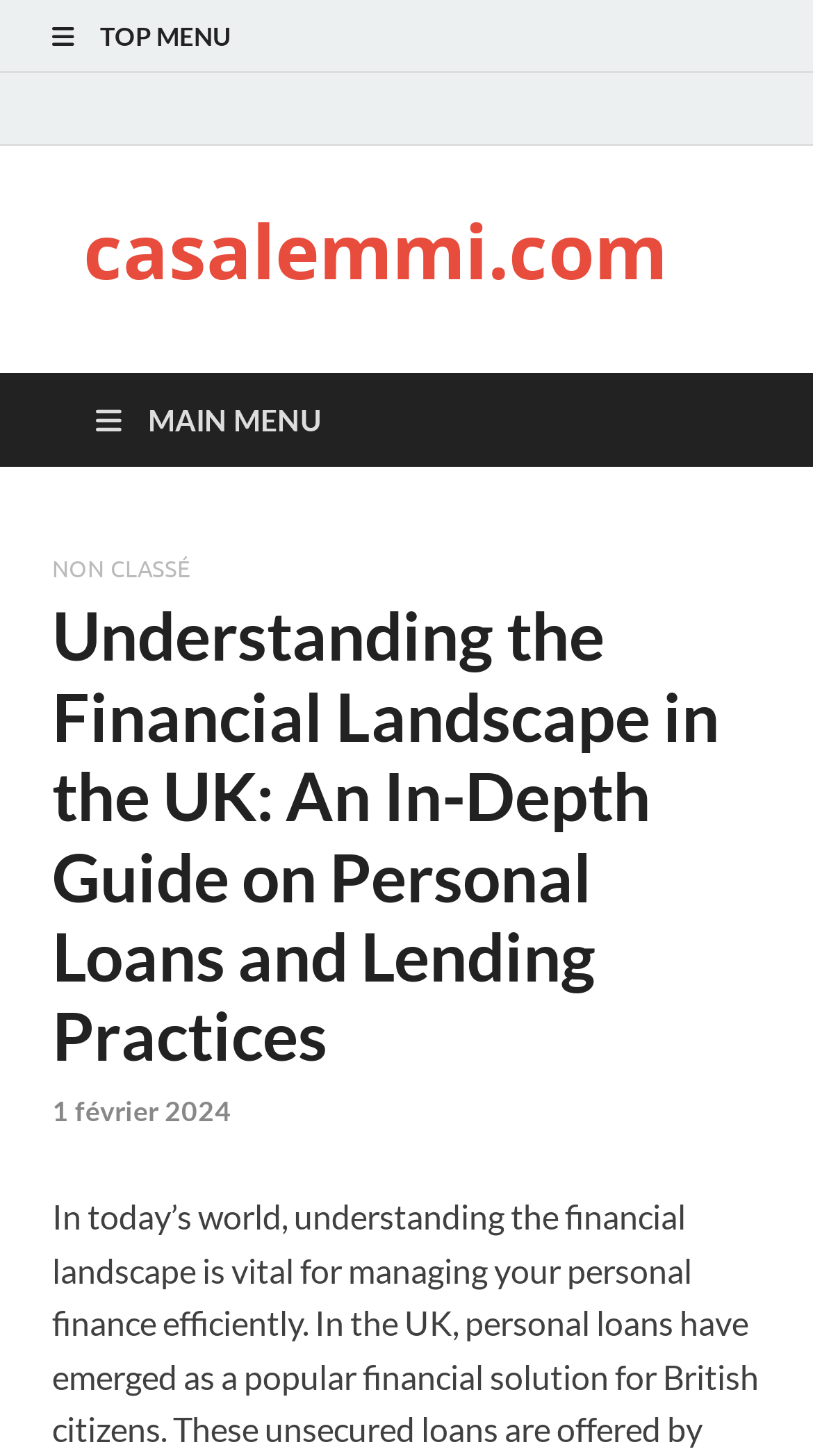Answer the question below using just one word or a short phrase: 
What is the main topic of the article?

Personal Loans and Lending Practices